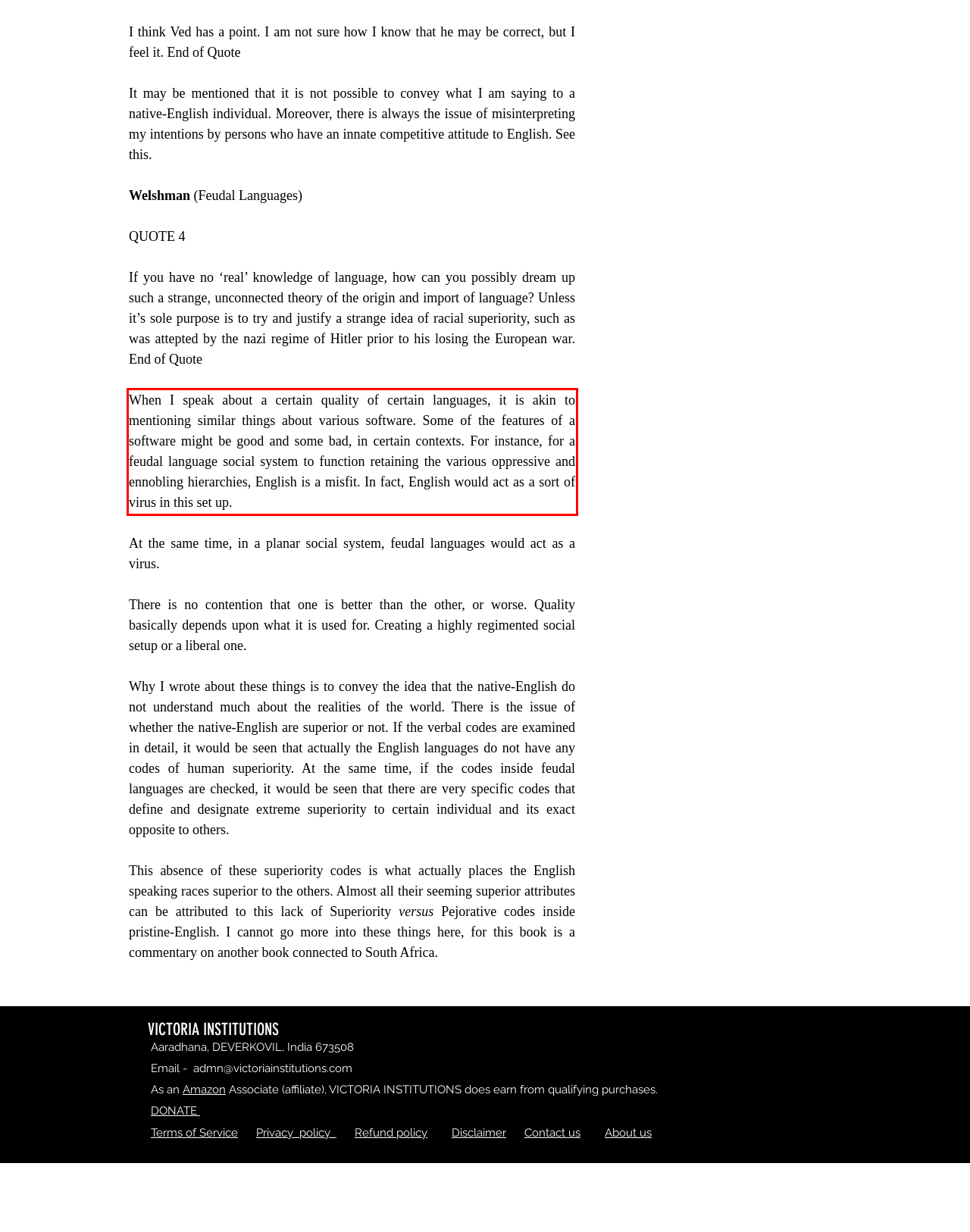You are looking at a screenshot of a webpage with a red rectangle bounding box. Use OCR to identify and extract the text content found inside this red bounding box.

When I speak about a certain quality of certain languages, it is akin to mentioning similar things about various software. Some of the features of a software might be good and some bad, in certain contexts. For instance, for a feudal language social system to function retaining the various oppressive and ennobling hierarchies, English is a misfit. In fact, English would act as a sort of virus in this set up.